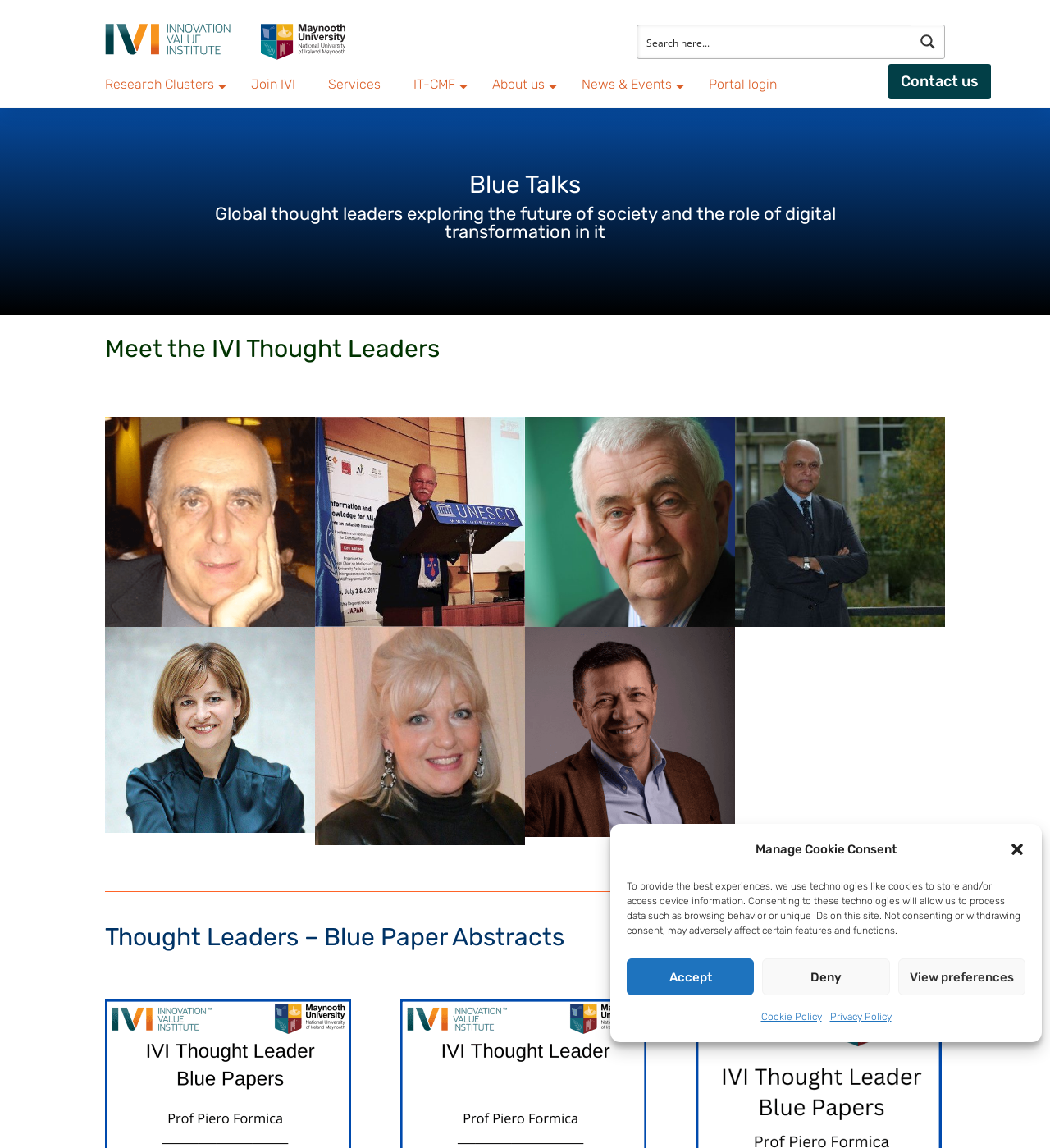Determine the bounding box coordinates for the area that needs to be clicked to fulfill this task: "go to previous post". The coordinates must be given as four float numbers between 0 and 1, i.e., [left, top, right, bottom].

None